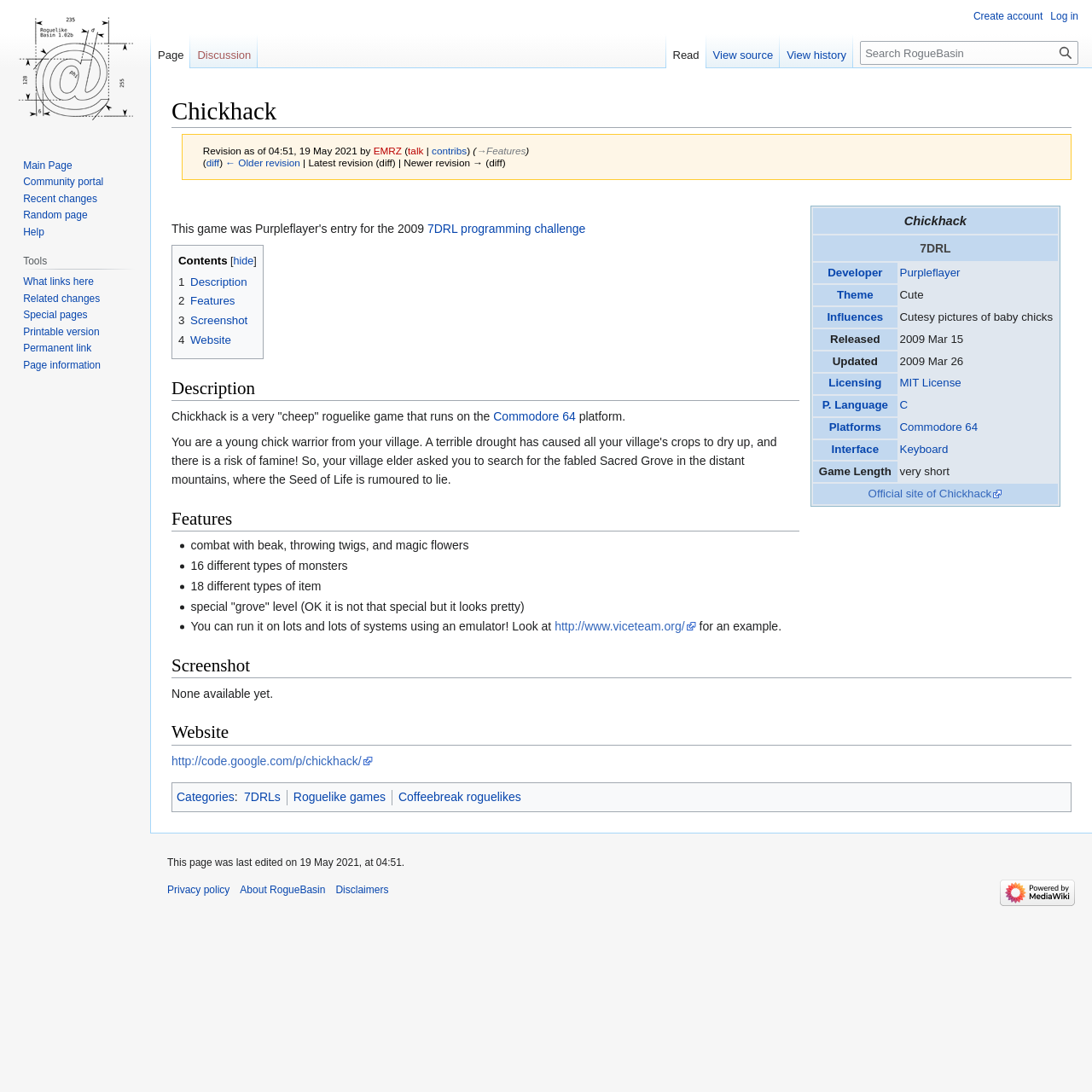Please identify the bounding box coordinates of the area I need to click to accomplish the following instruction: "Check the description of Chickhack".

[0.157, 0.345, 0.732, 0.367]